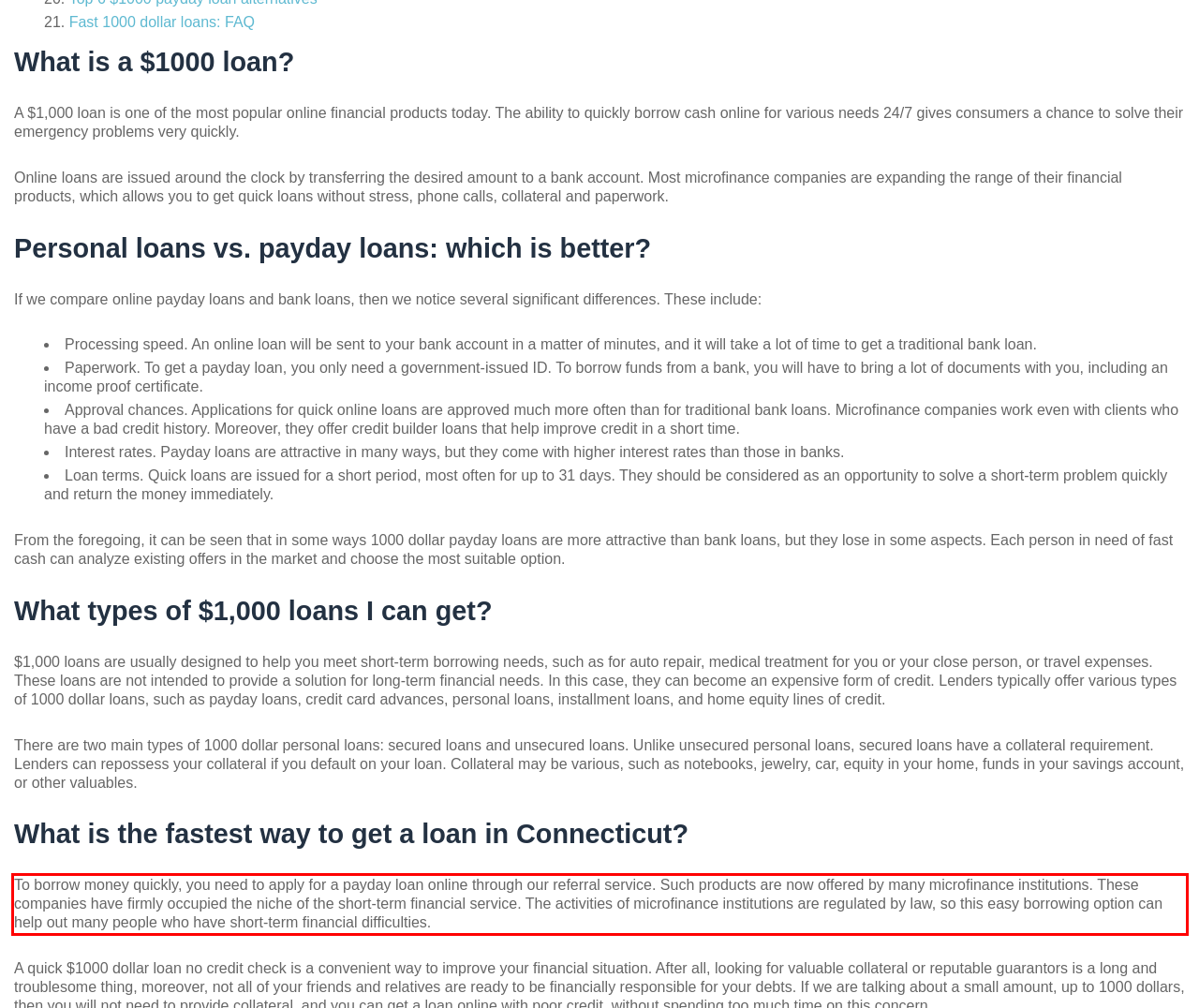Please analyze the screenshot of a webpage and extract the text content within the red bounding box using OCR.

To borrow money quickly, you need to apply for a payday loan online through our referral service. Such products are now offered by many microfinance institutions. These companies have firmly occupied the niche of the short-term financial service. The activities of microfinance institutions are regulated by law, so this easy borrowing option can help out many people who have short-term financial difficulties.